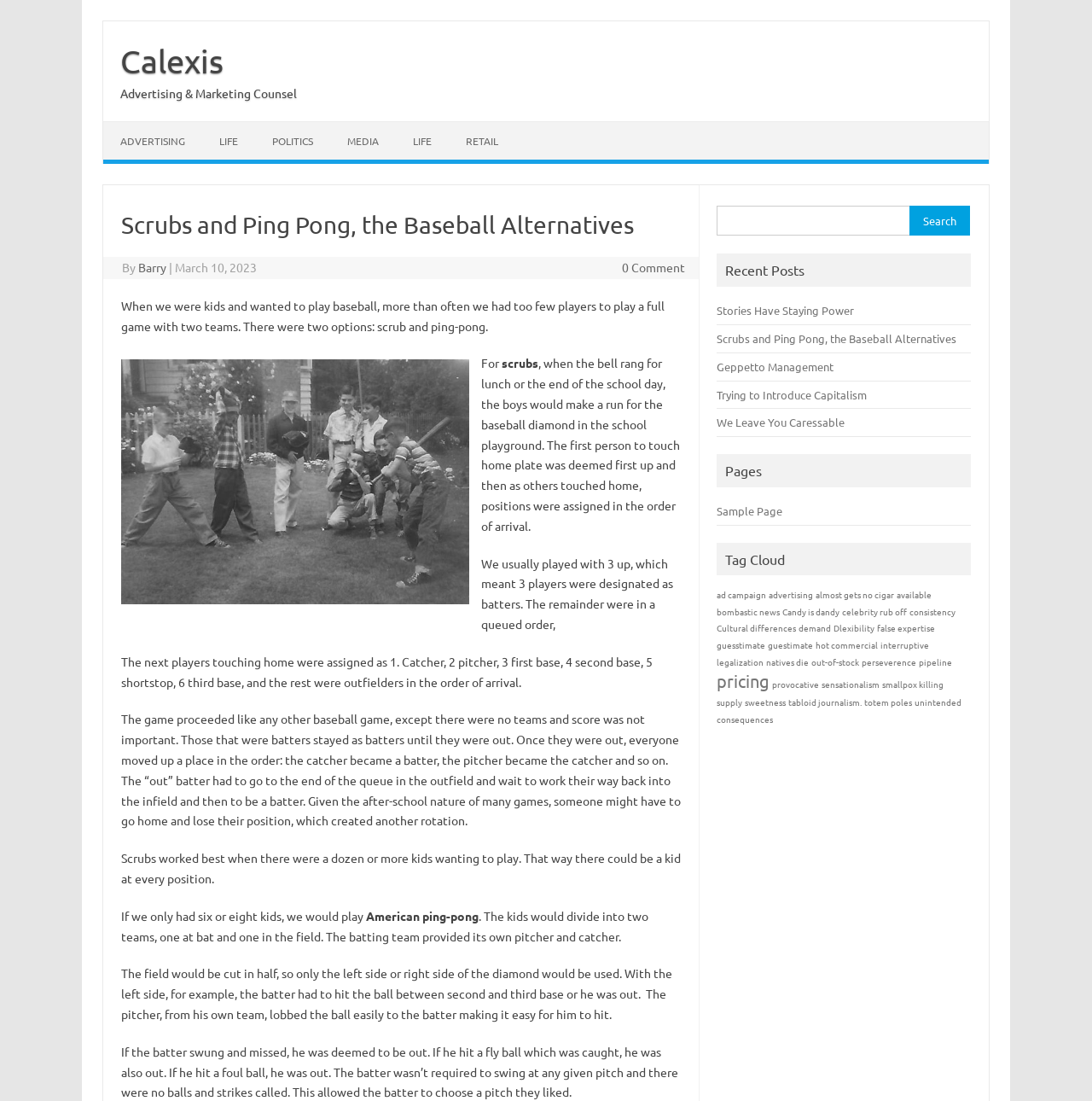Detail the features and information presented on the webpage.

This webpage is about a blog post titled "Scrubs and Ping Pong, the Baseball Alternatives" by Barry, dated March 10, 2023. The post is about the author's childhood experience playing baseball with limited players. 

At the top of the page, there is a navigation menu with links to "ADVERTISING", "LIFE", "POLITICS", "MEDIA", "LIFE", and "RETAIL". Below the navigation menu, there is a header section with the title of the blog post, the author's name, and a link to "0 Comment". 

The main content of the blog post is divided into several paragraphs, with a figure image in between. The text describes the author's experience playing "scrubs" and "ping-pong" baseball with friends during lunch breaks or after school. The game rules and procedures are explained in detail. 

On the right side of the page, there is a complementary section with a search bar, a list of recent posts, and a tag cloud with various keywords. The recent posts list includes links to other blog posts, such as "Stories Have Staying Power", "Geppetto Management", and "Trying to Introduce Capitalism". The tag cloud includes keywords like "ad campaign", "advertising", "almost gets no cigar", and many others.